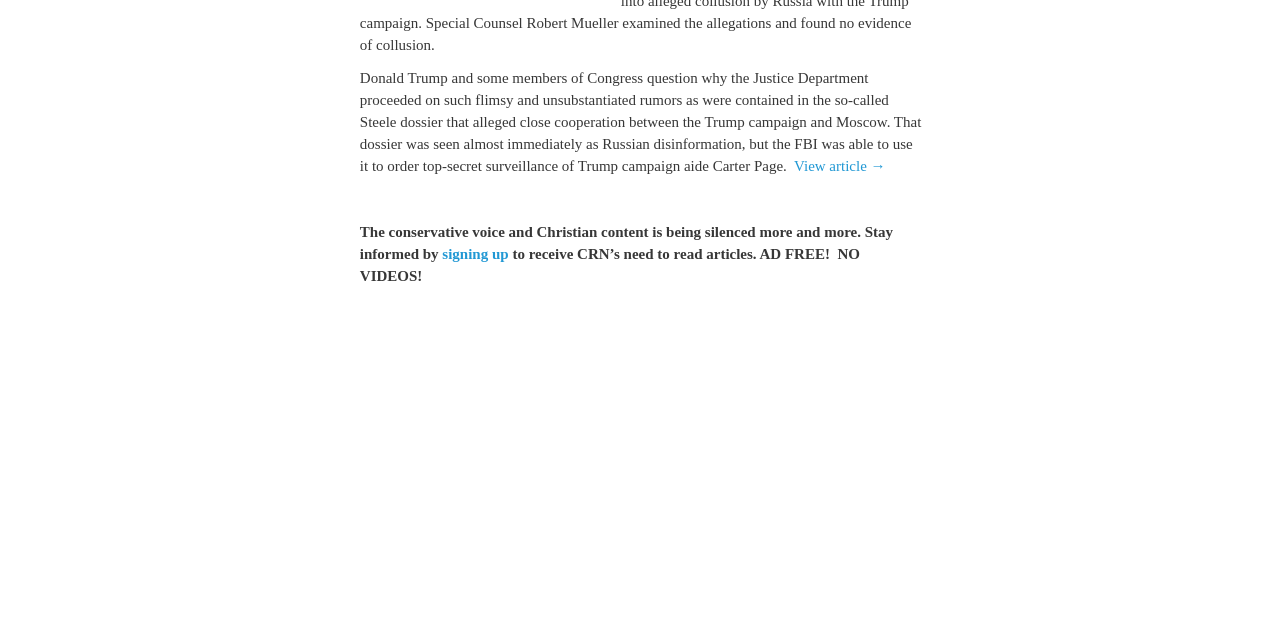Locate the UI element described as follows: "signing up". Return the bounding box coordinates as four float numbers between 0 and 1 in the order [left, top, right, bottom].

[0.346, 0.384, 0.4, 0.409]